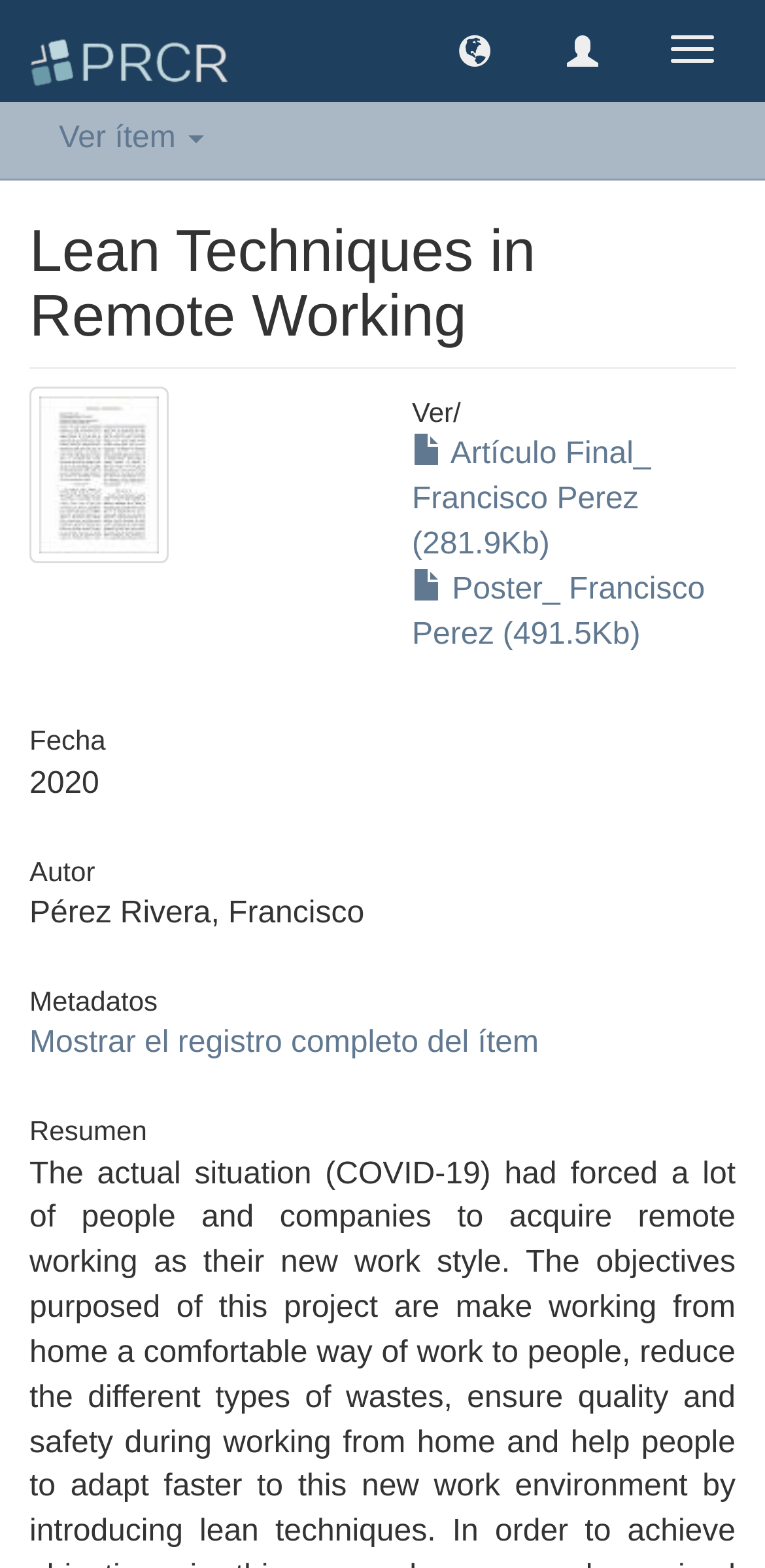Provide a one-word or brief phrase answer to the question:
What is the year of publication?

2020